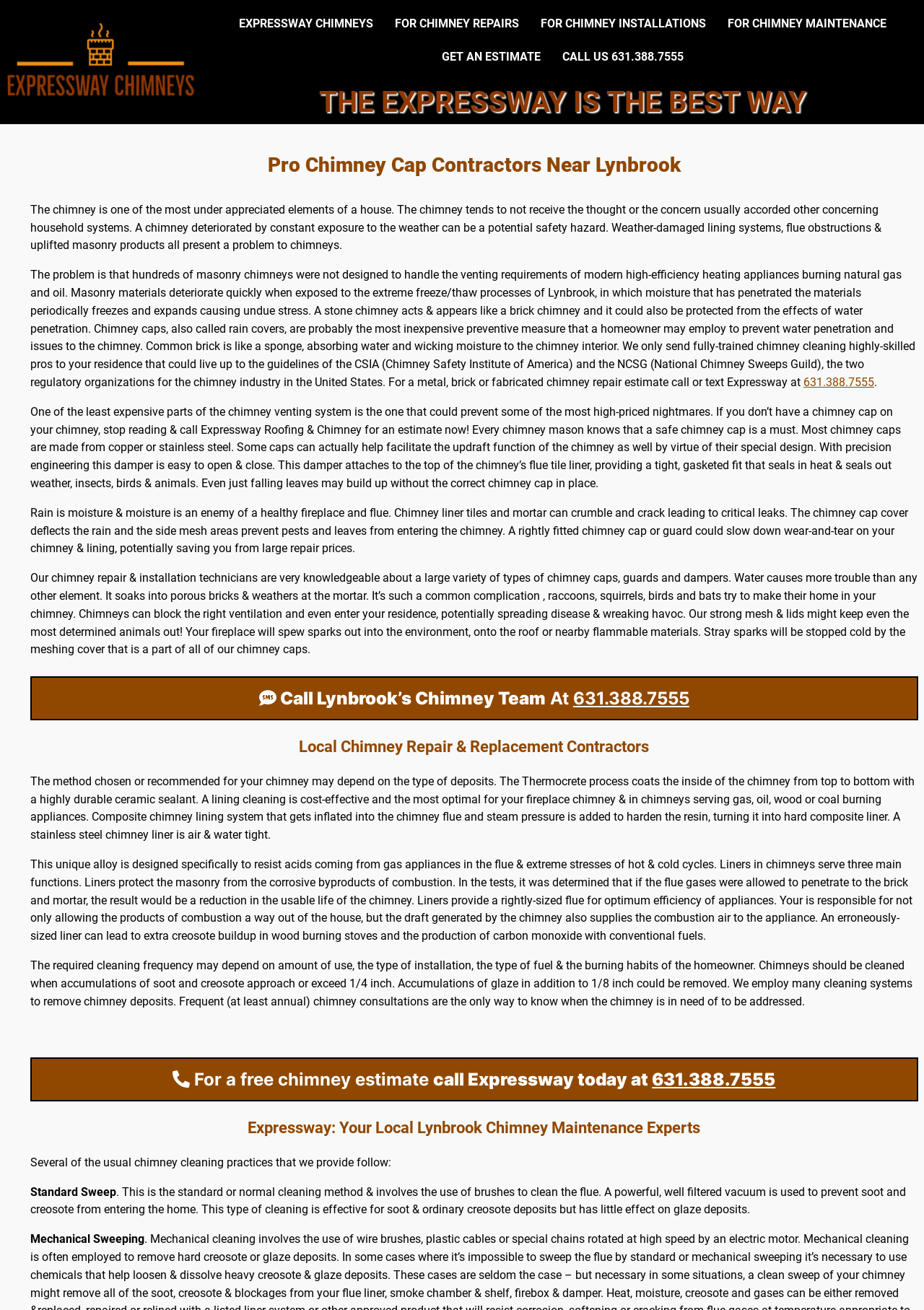Review the image closely and give a comprehensive answer to the question: What is the phone number?

The phone number is mentioned in the link 'CALL US 631.388.7555' and also in the text 'call Expressway today at 631.388.7555'.